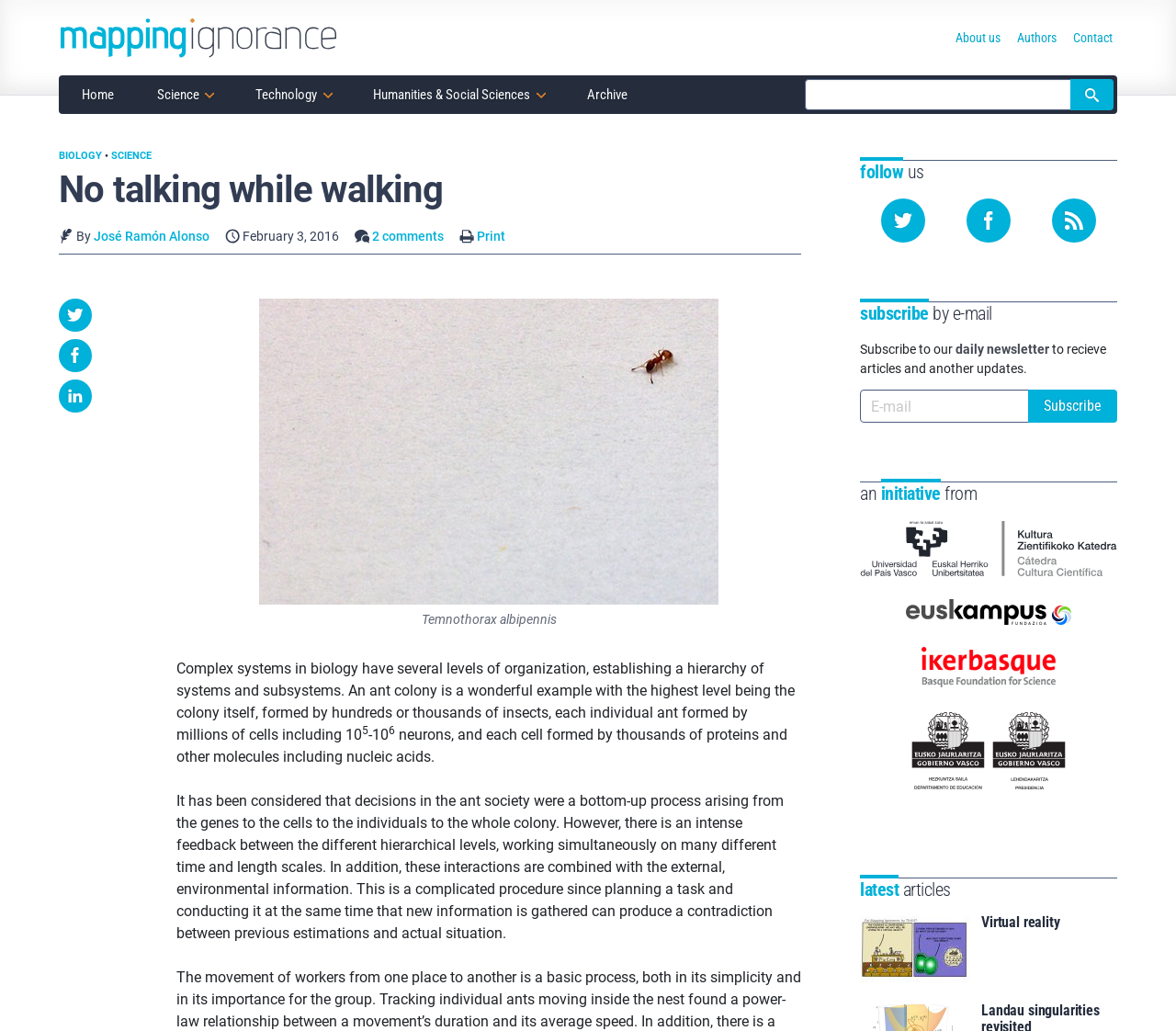What is the purpose of the 'Share' section?
Please provide a single word or phrase as your answer based on the screenshot.

To share the article on social media